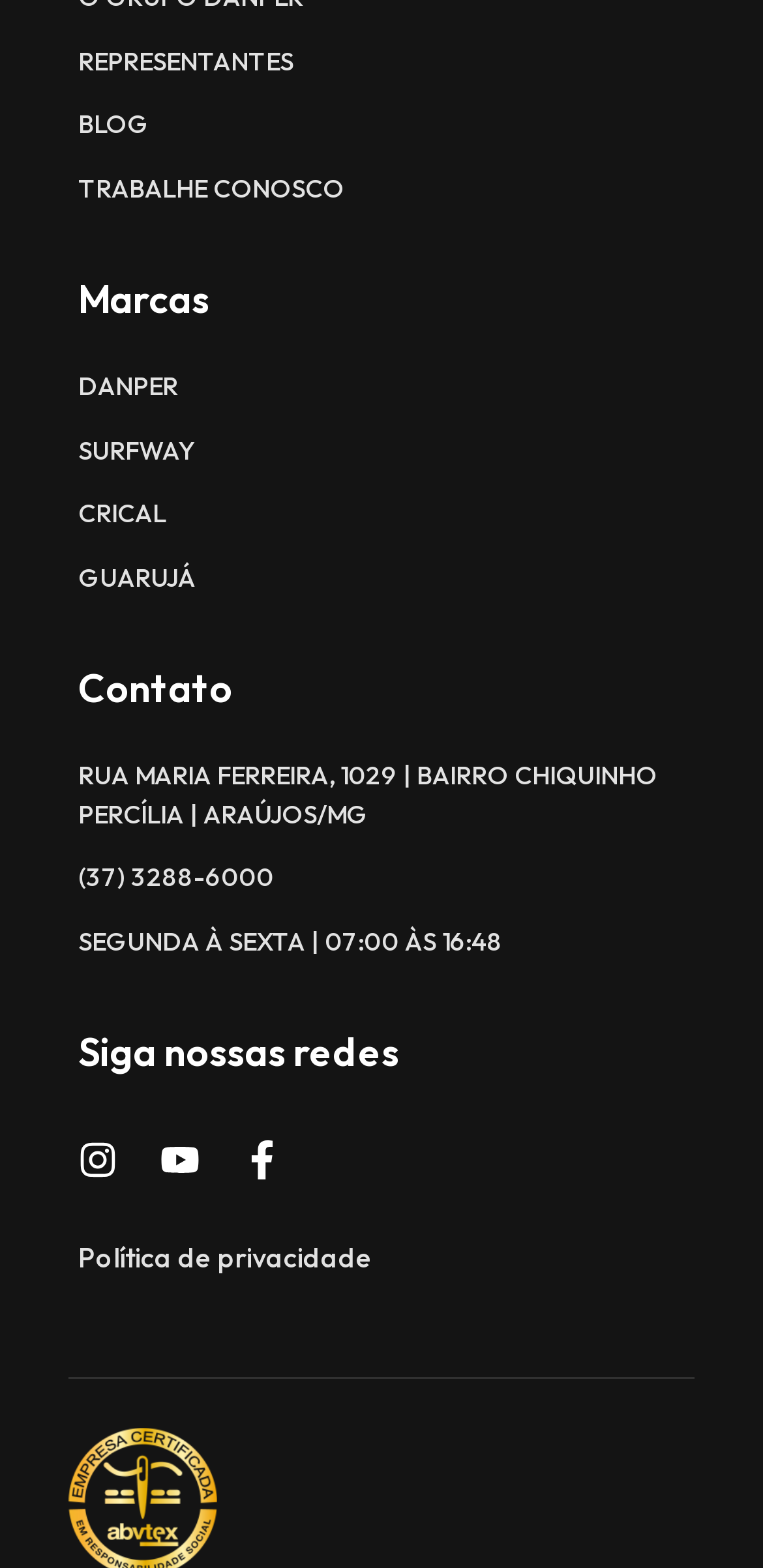Determine the bounding box coordinates for the area that should be clicked to carry out the following instruction: "Follow on Instagram".

[0.103, 0.728, 0.154, 0.753]